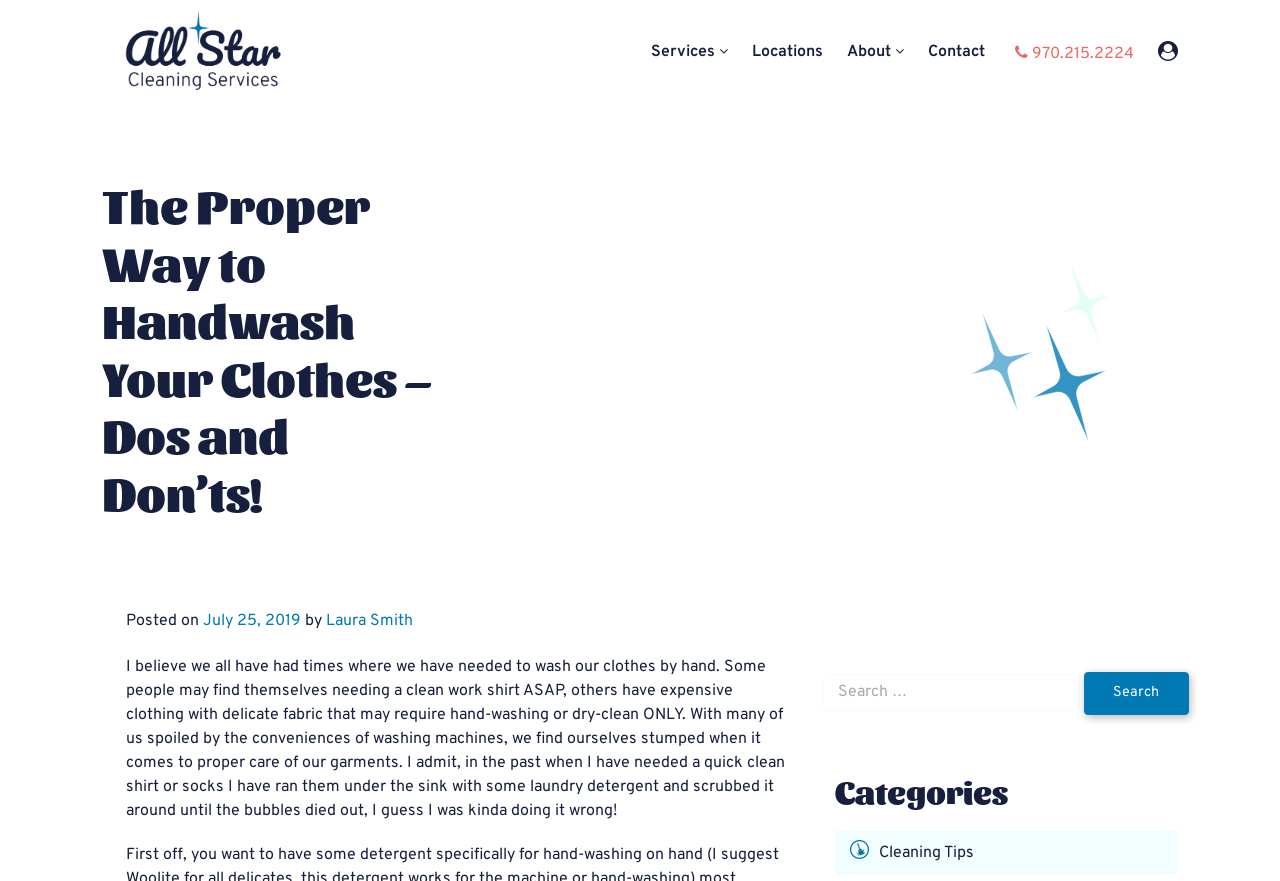Find the bounding box coordinates of the element you need to click on to perform this action: 'Click on the 'All Star Cleaning' link'. The coordinates should be represented by four float values between 0 and 1, in the format [left, top, right, bottom].

[0.08, 0.011, 0.236, 0.109]